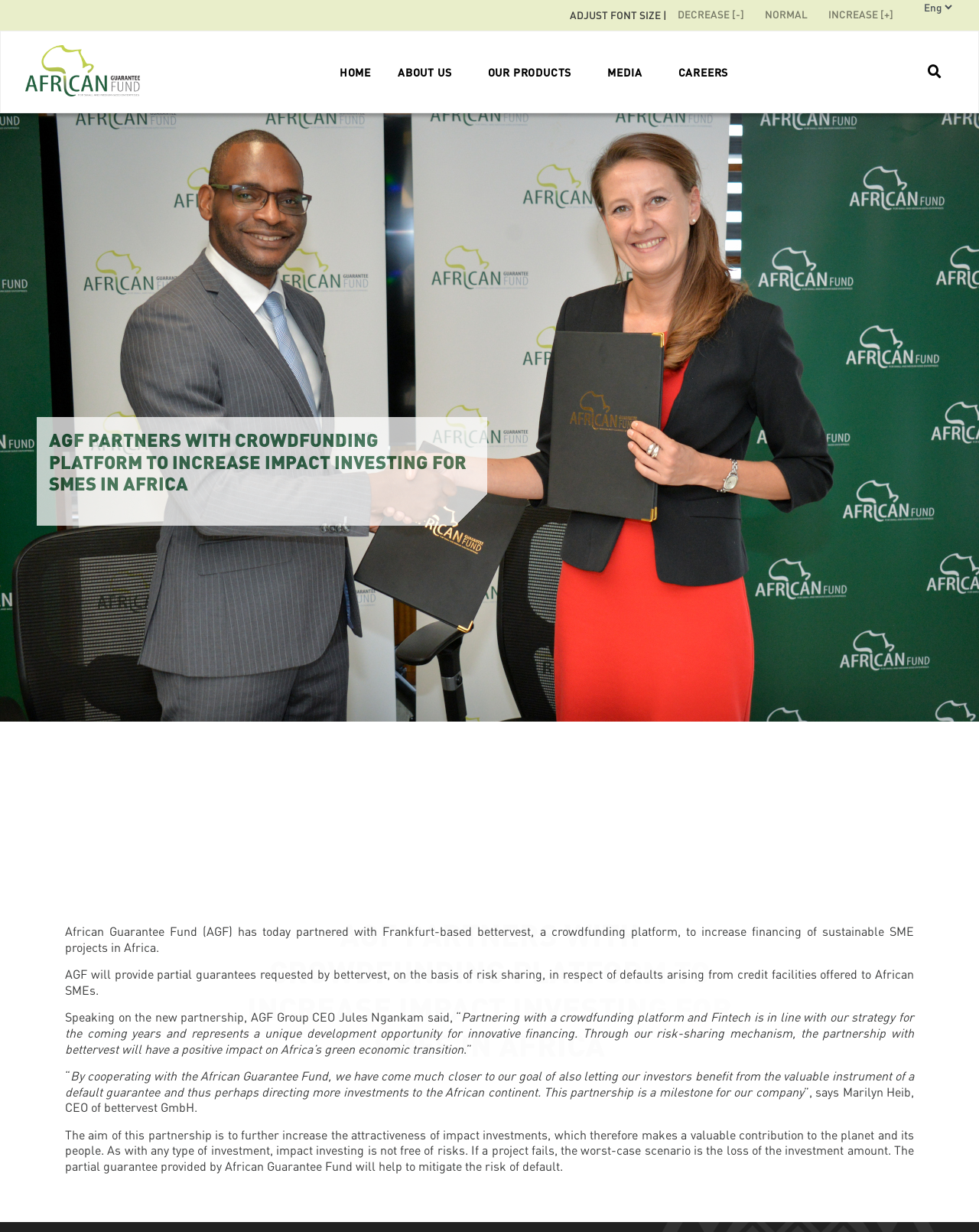Kindly determine the bounding box coordinates of the area that needs to be clicked to fulfill this instruction: "Learn about small and medium sized enterprises".

[0.026, 0.033, 0.143, 0.083]